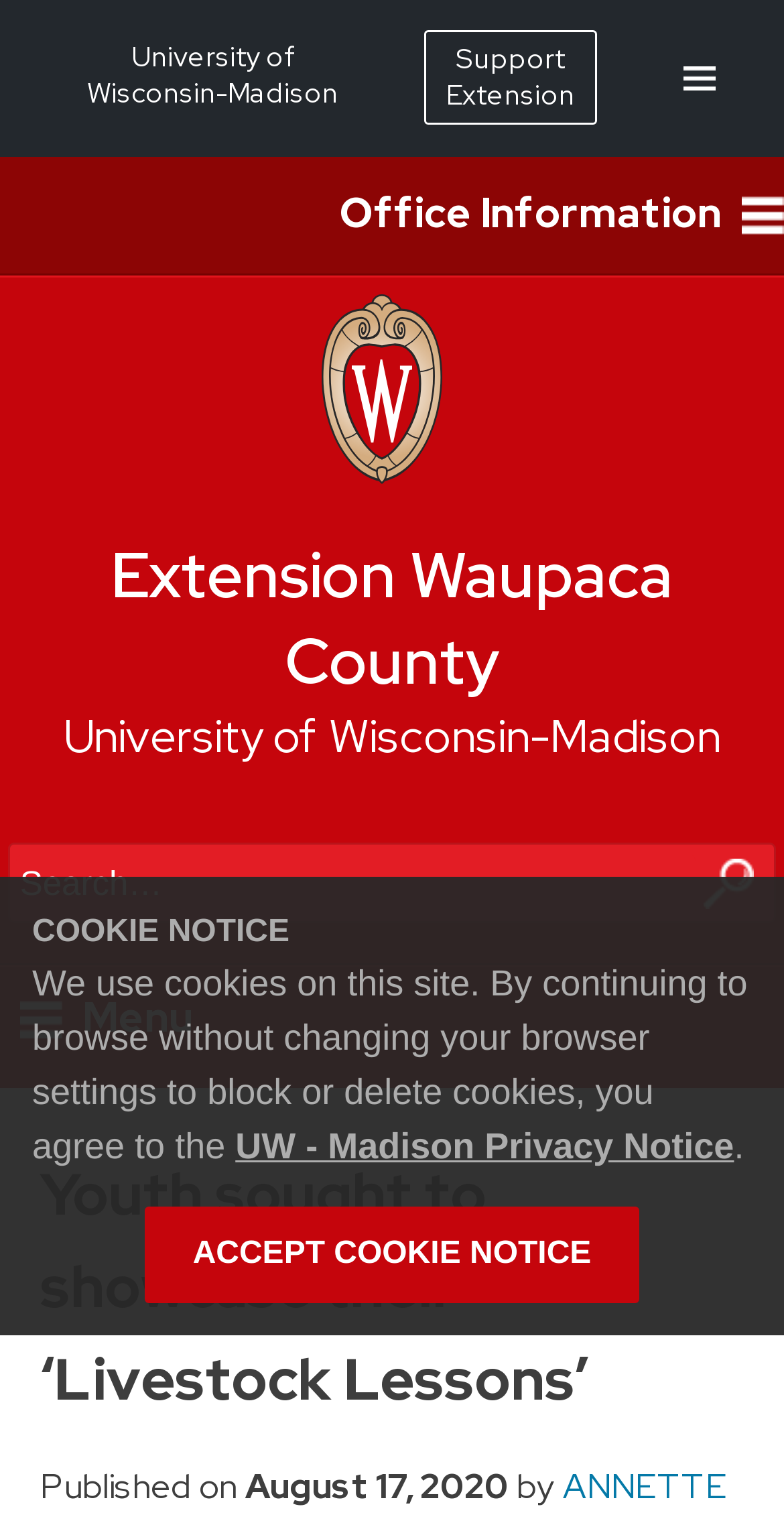Please identify the bounding box coordinates of where to click in order to follow the instruction: "Contact us".

None